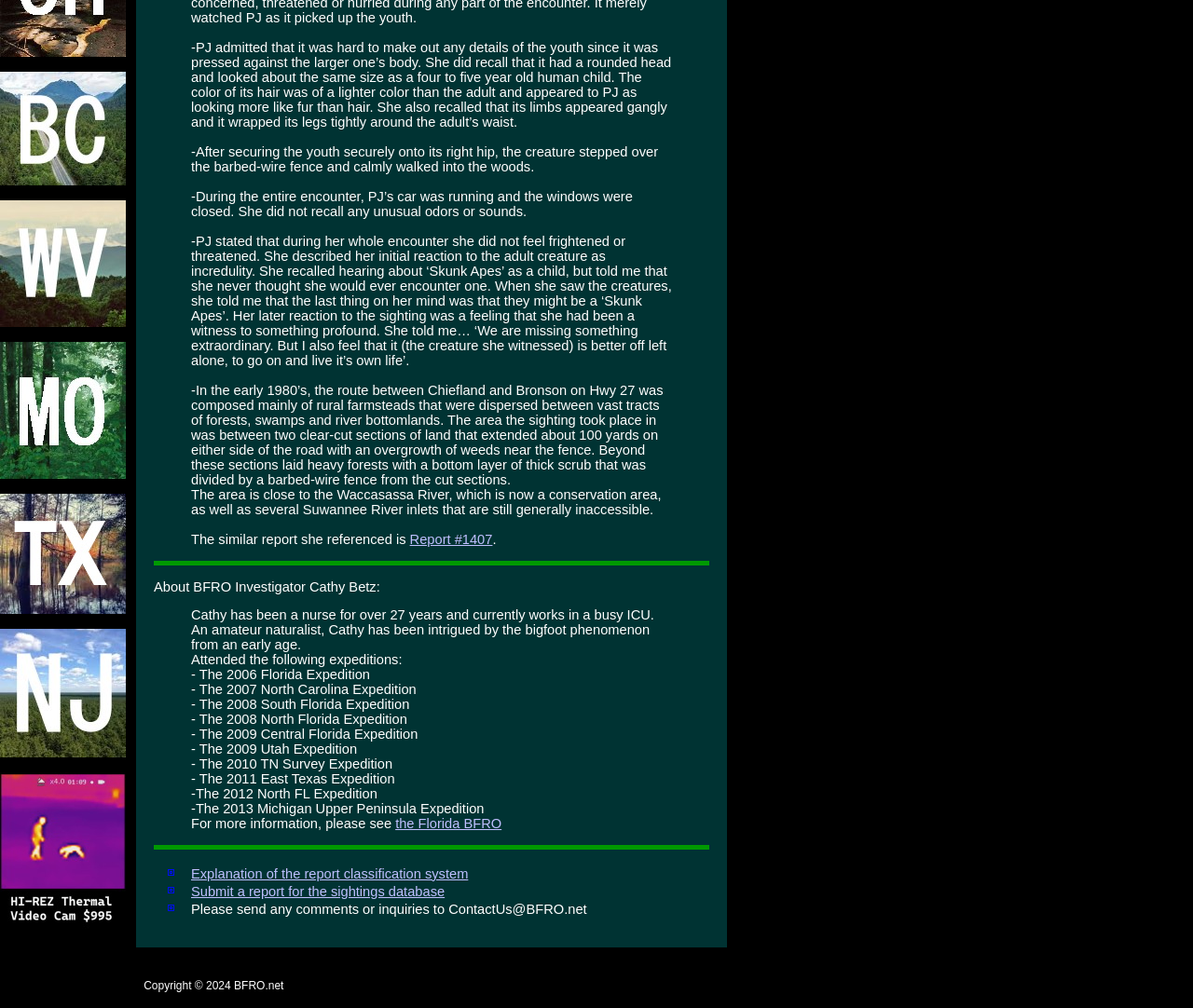What is the creature described in the text?
Using the visual information, respond with a single word or phrase.

Skunk Apes